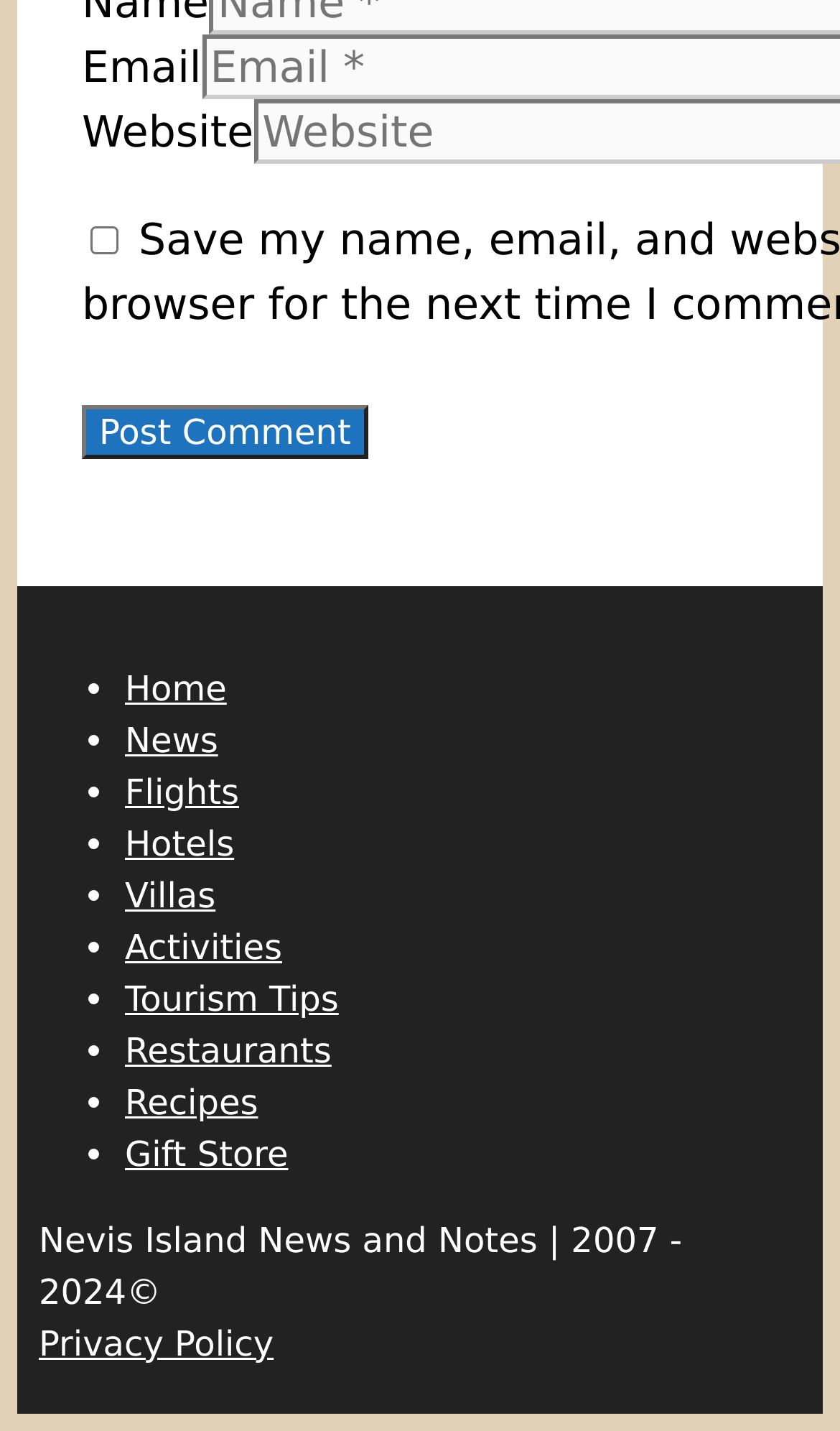Given the description of the UI element: "Flights", predict the bounding box coordinates in the form of [left, top, right, bottom], with each value being a float between 0 and 1.

[0.149, 0.539, 0.285, 0.567]